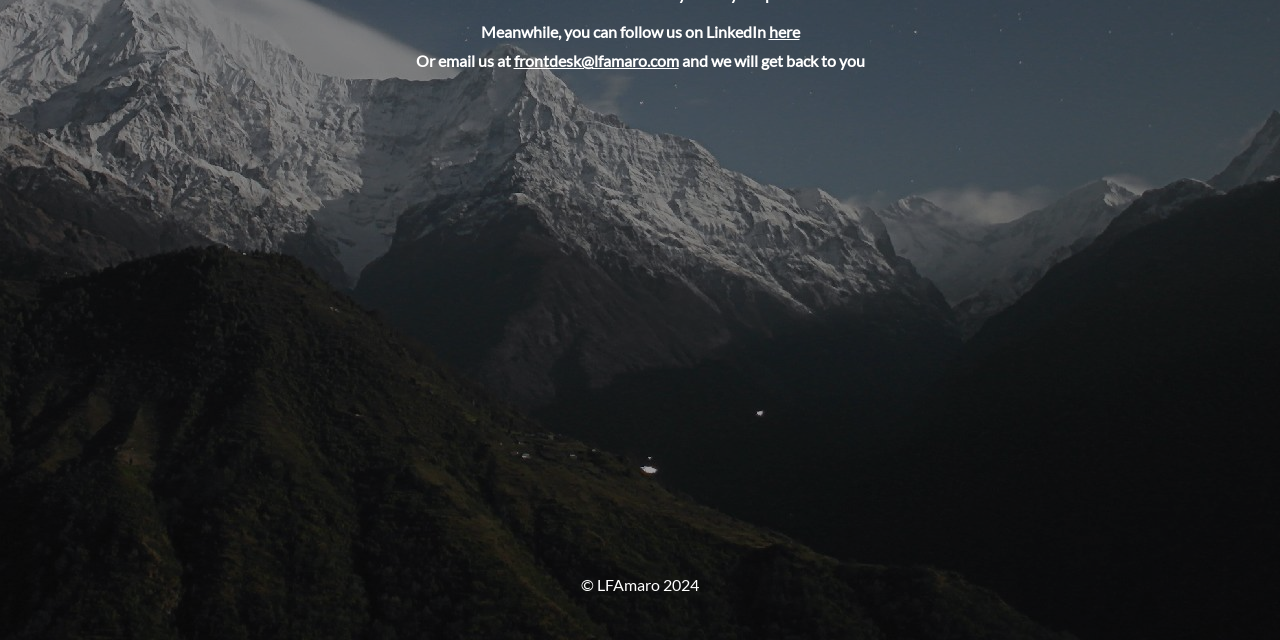Locate the UI element described by frontdesk@lfamaro.com in the provided webpage screenshot. Return the bounding box coordinates in the format (top-left x, top-left y, bottom-right x, bottom-right y), ensuring all values are between 0 and 1.

[0.401, 0.08, 0.53, 0.109]